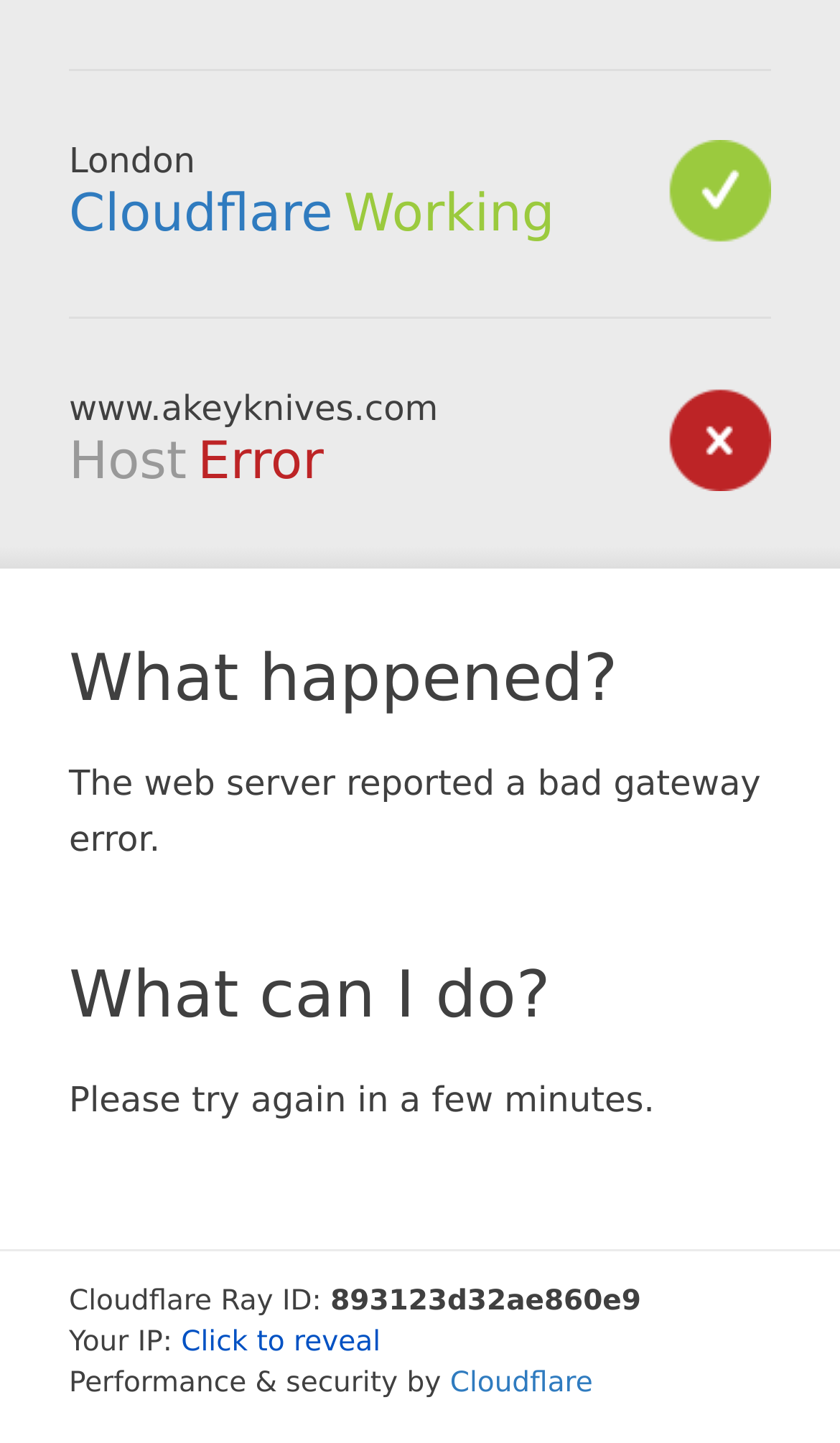Identify the bounding box coordinates for the UI element that matches this description: "aria-label="Toggle navigation"".

None